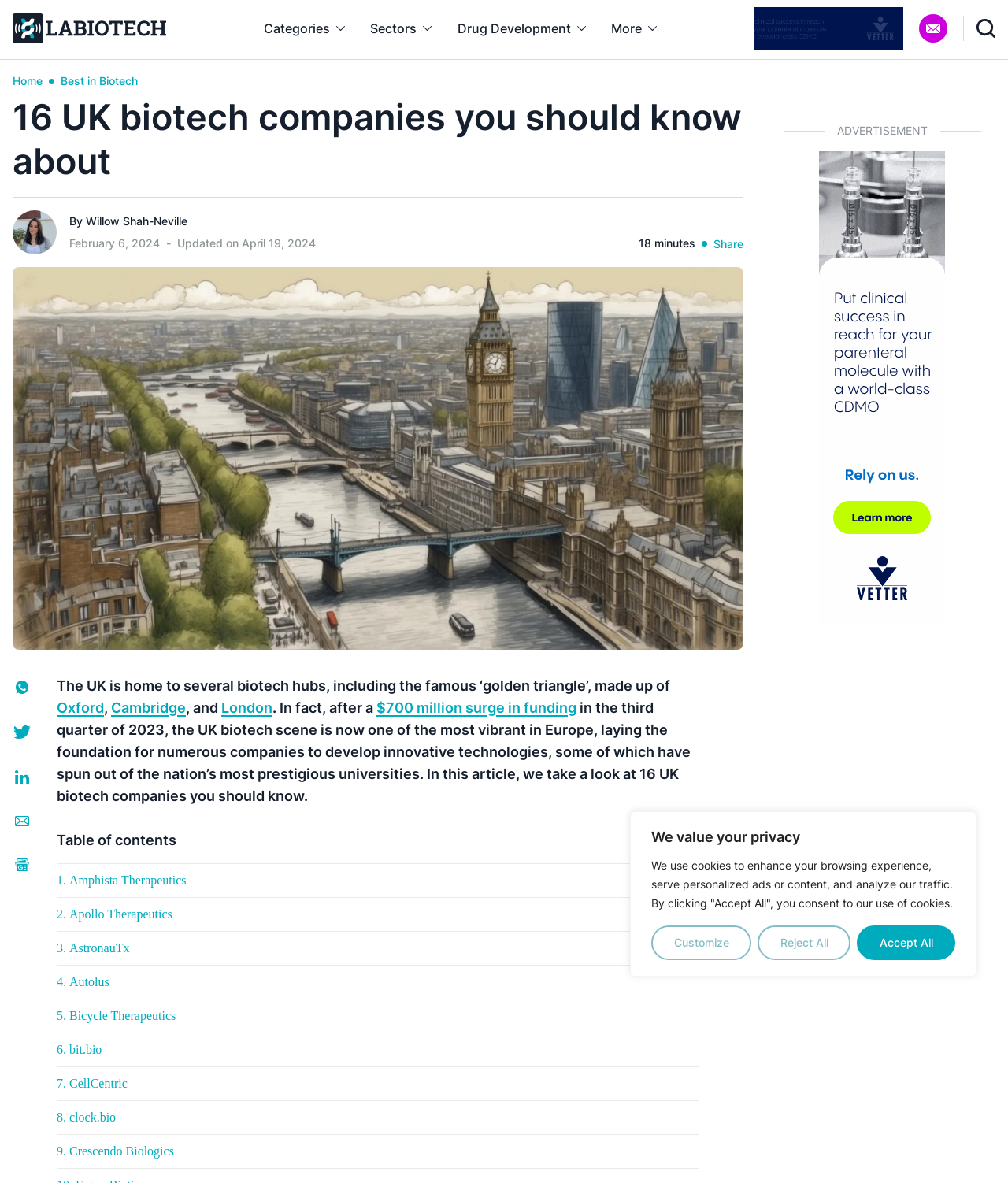Calculate the bounding box coordinates of the UI element given the description: "$700 million surge in funding".

[0.373, 0.591, 0.572, 0.605]